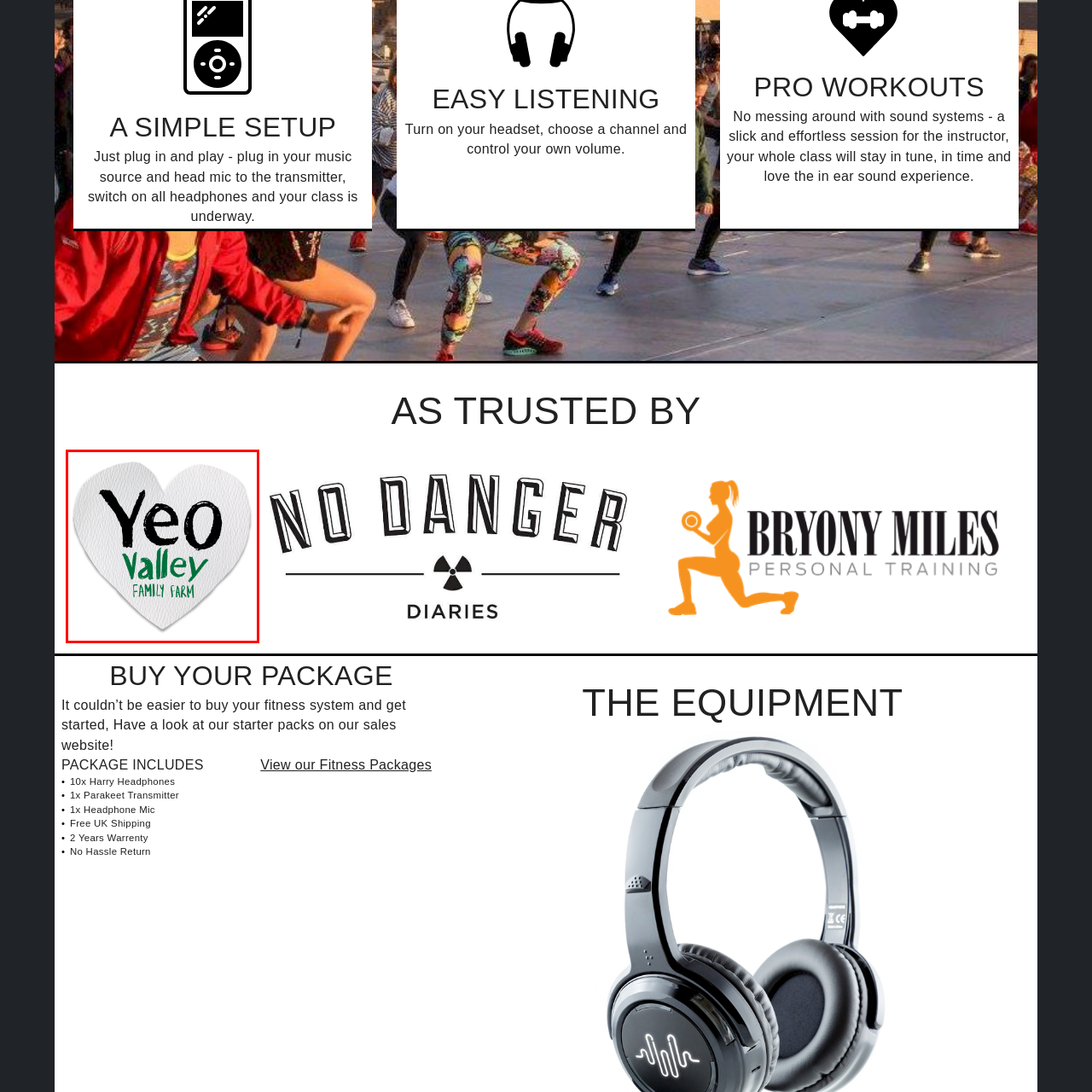Pay attention to the image encased in the red boundary and reply to the question using a single word or phrase:
What is emphasized by the font of 'Family Farm'?

Family-oriented nature